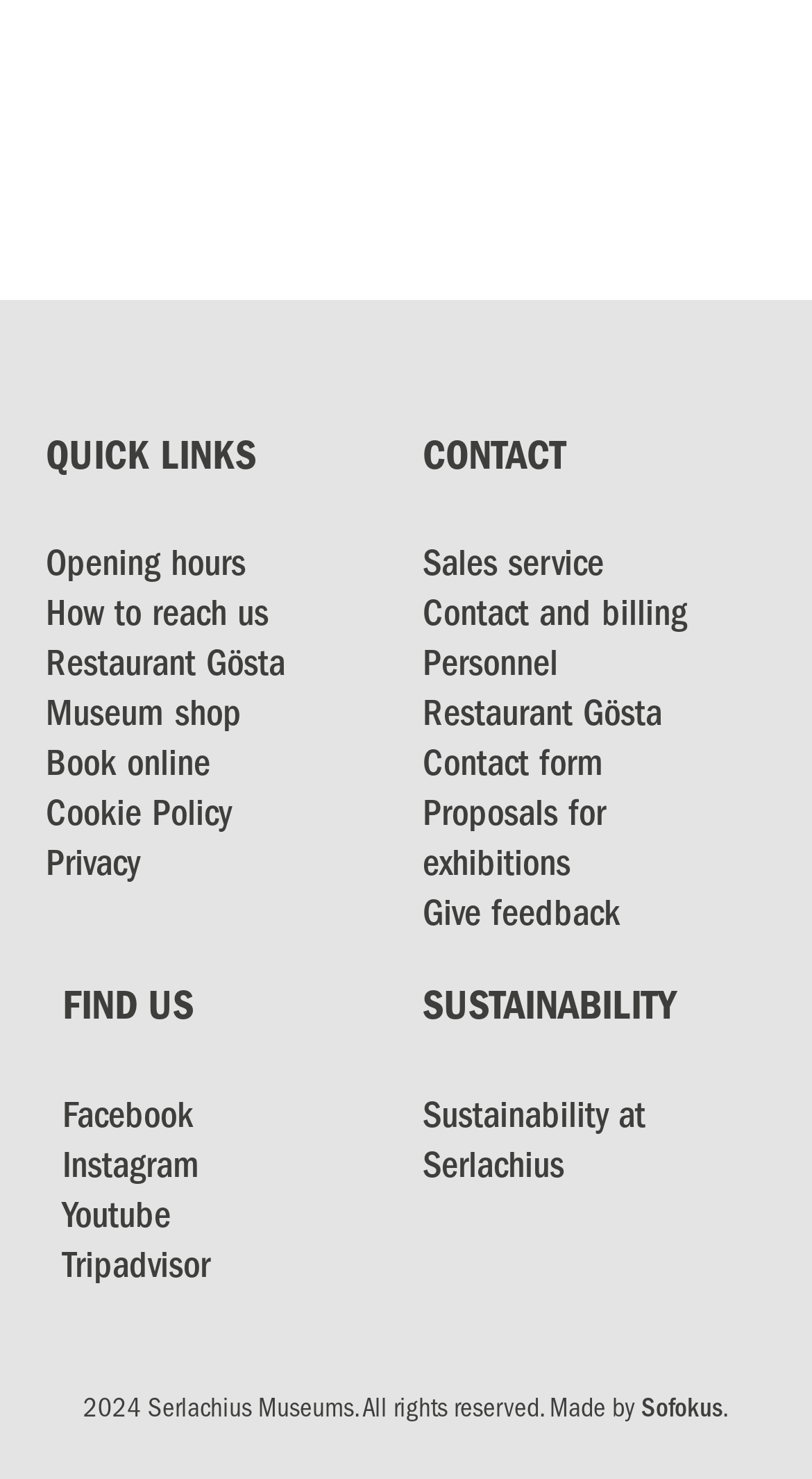Please specify the bounding box coordinates of the clickable section necessary to execute the following command: "Learn about sustainability at Serlachius".

[0.521, 0.745, 0.795, 0.804]